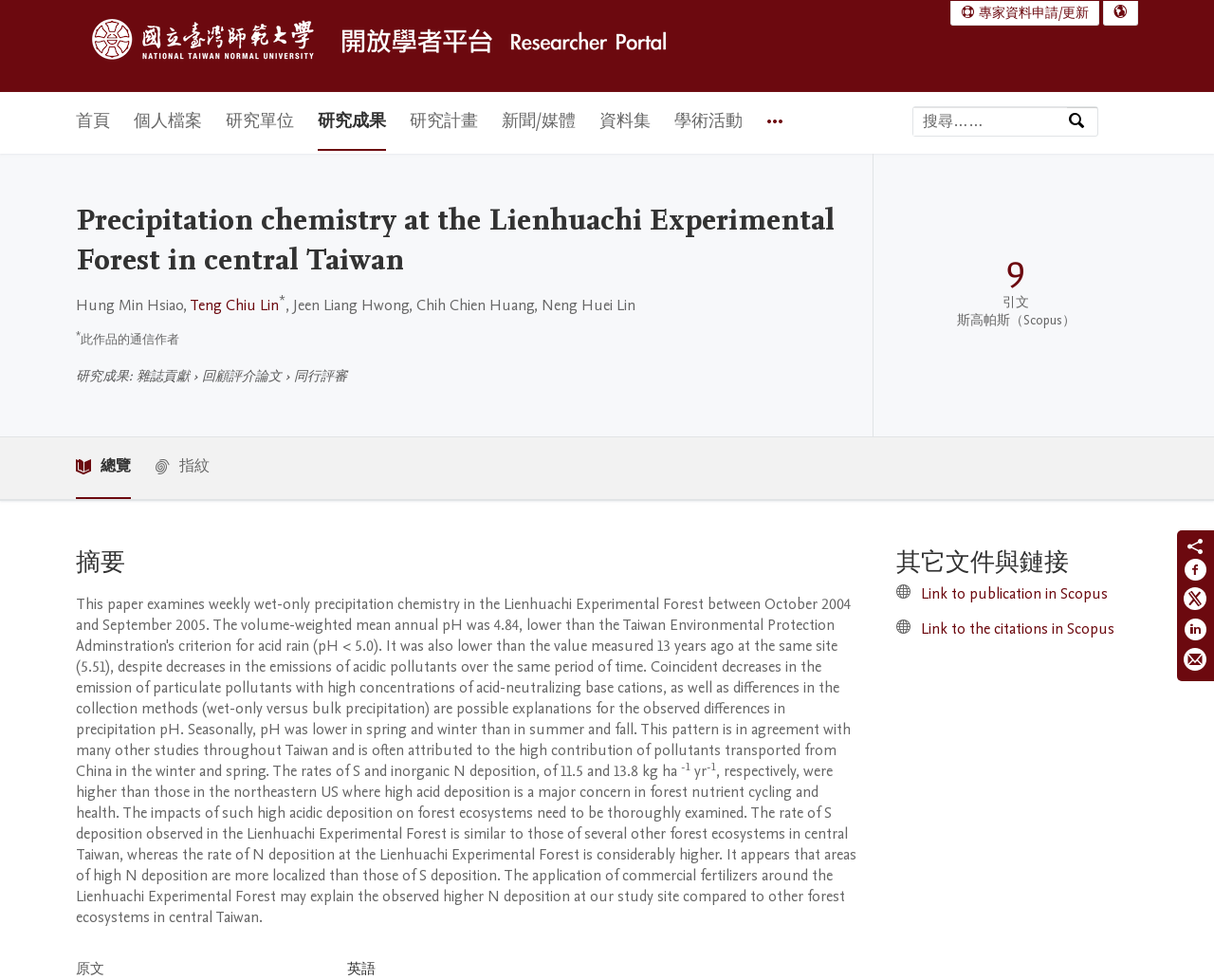What is the research topic of the authors?
From the image, provide a succinct answer in one word or a short phrase.

Precipitation chemistry